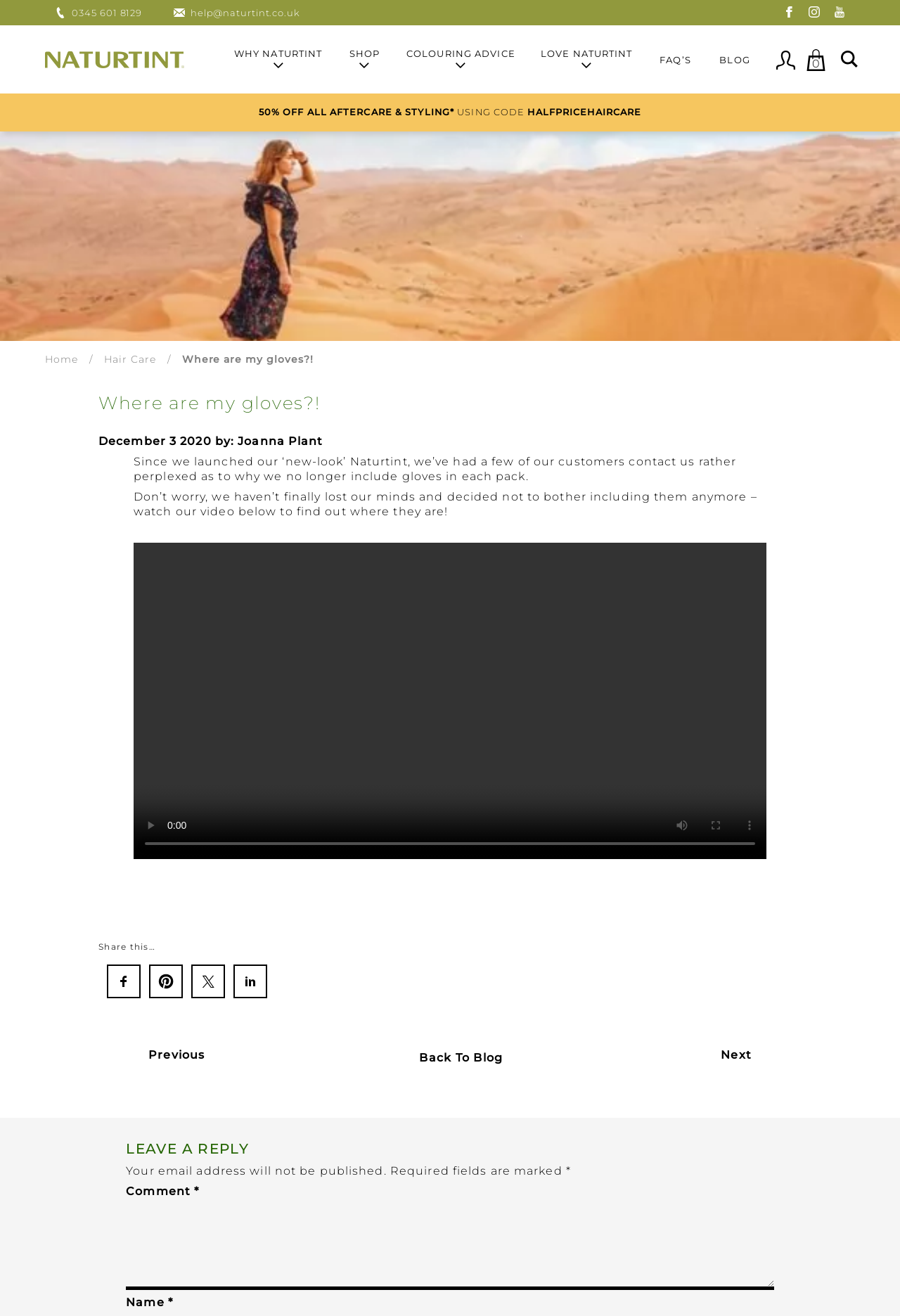What is the name of the company?
Utilize the information in the image to give a detailed answer to the question.

I found the company name by looking at the top left of the webpage, where there is a link with the text 'Naturtint'. This link is likely the logo or brand name of the company.